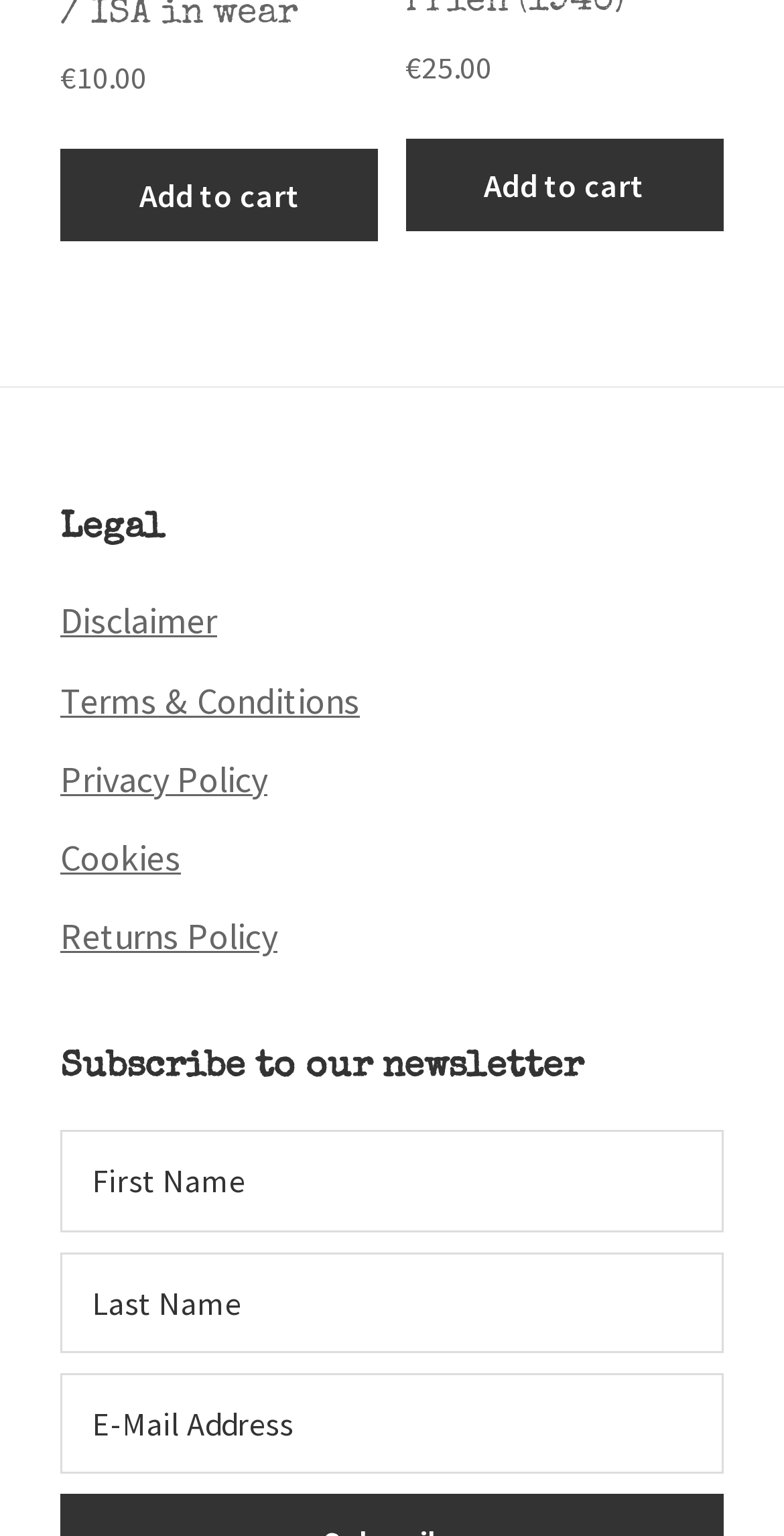Give a concise answer using one word or a phrase to the following question:
What is the price of the first product?

€10.00